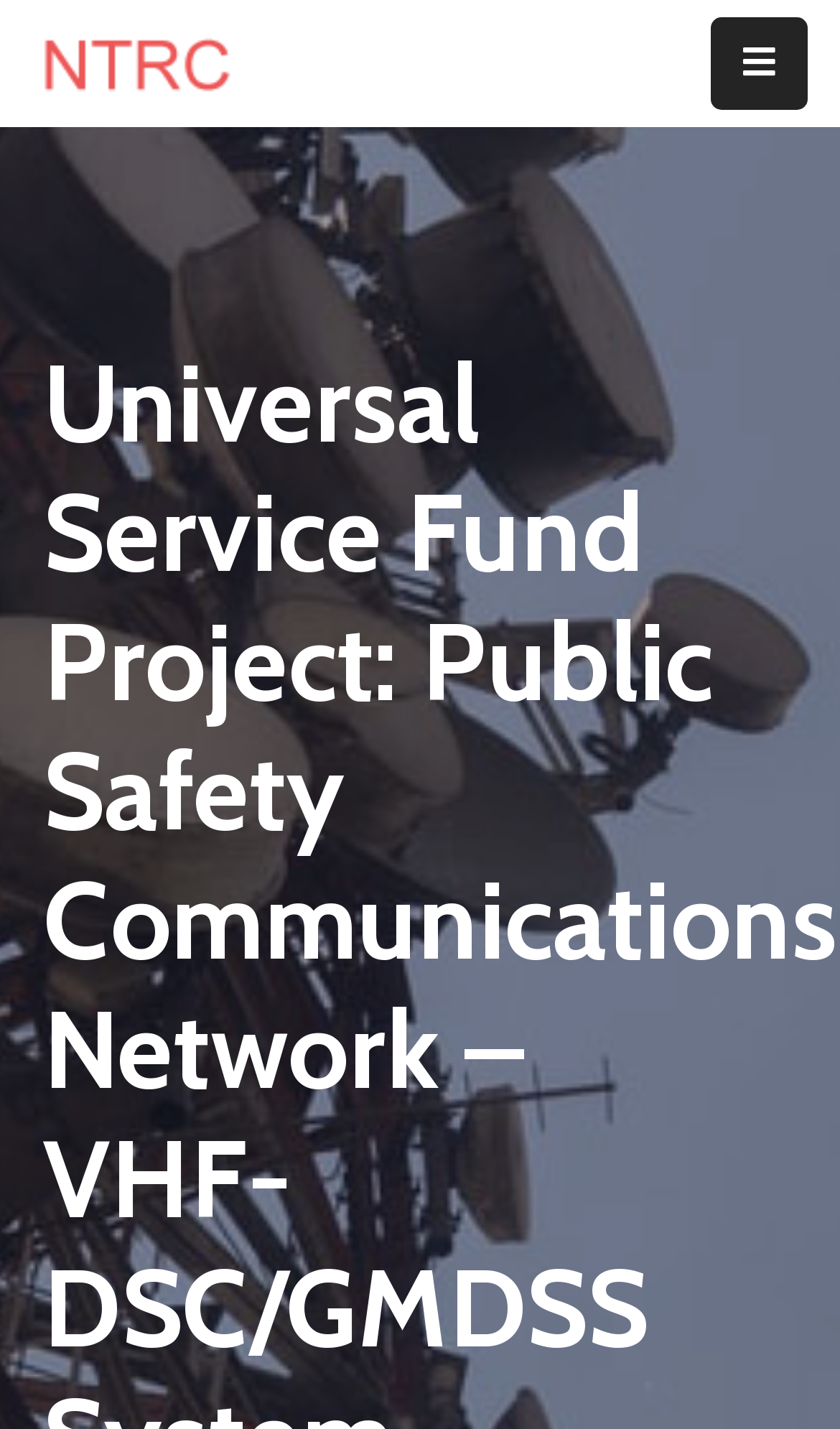Examine the screenshot and answer the question in as much detail as possible: Is there a mobile menu option?

I found a button labeled 'Menu Mobile', which implies that there is a mobile menu option available.